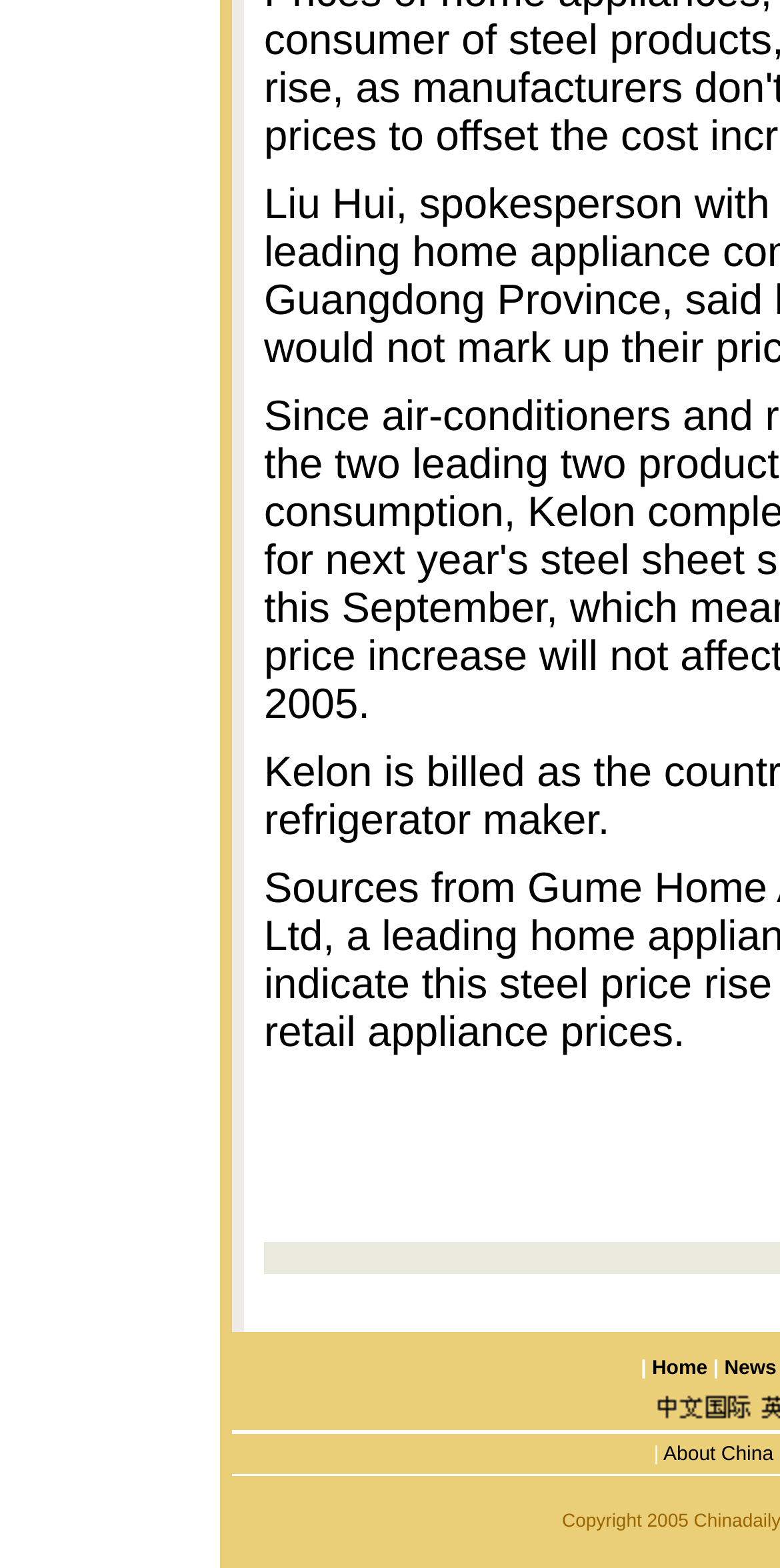What is the text of the first link?
Provide a comprehensive and detailed answer to the question.

I found a link element with the text 'Home' and bounding box coordinates [0.836, 0.866, 0.907, 0.88]. This indicates that the first link has the text 'Home'.